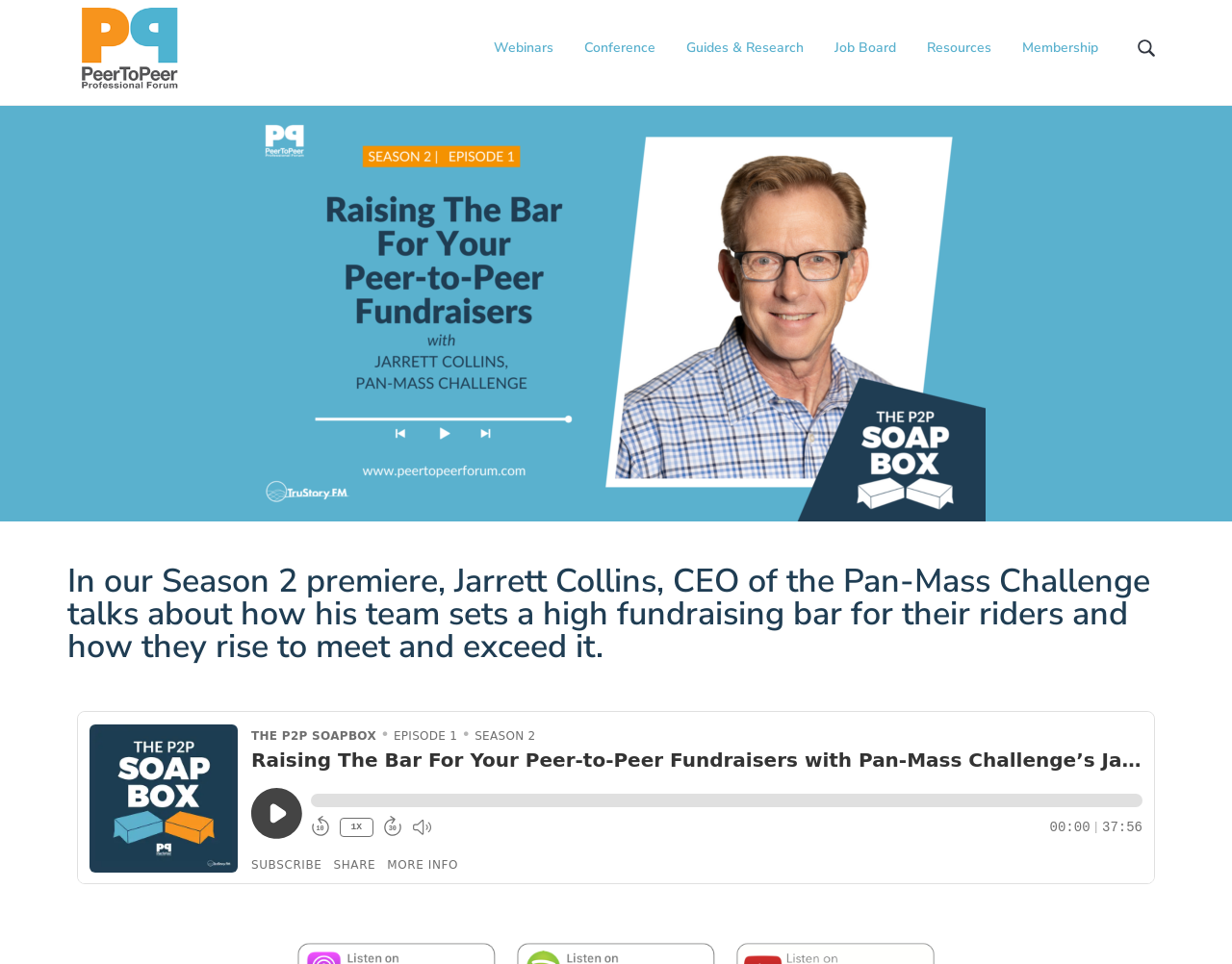Given the description "Job Board", provide the bounding box coordinates of the corresponding UI element.

[0.677, 0.039, 0.727, 0.061]